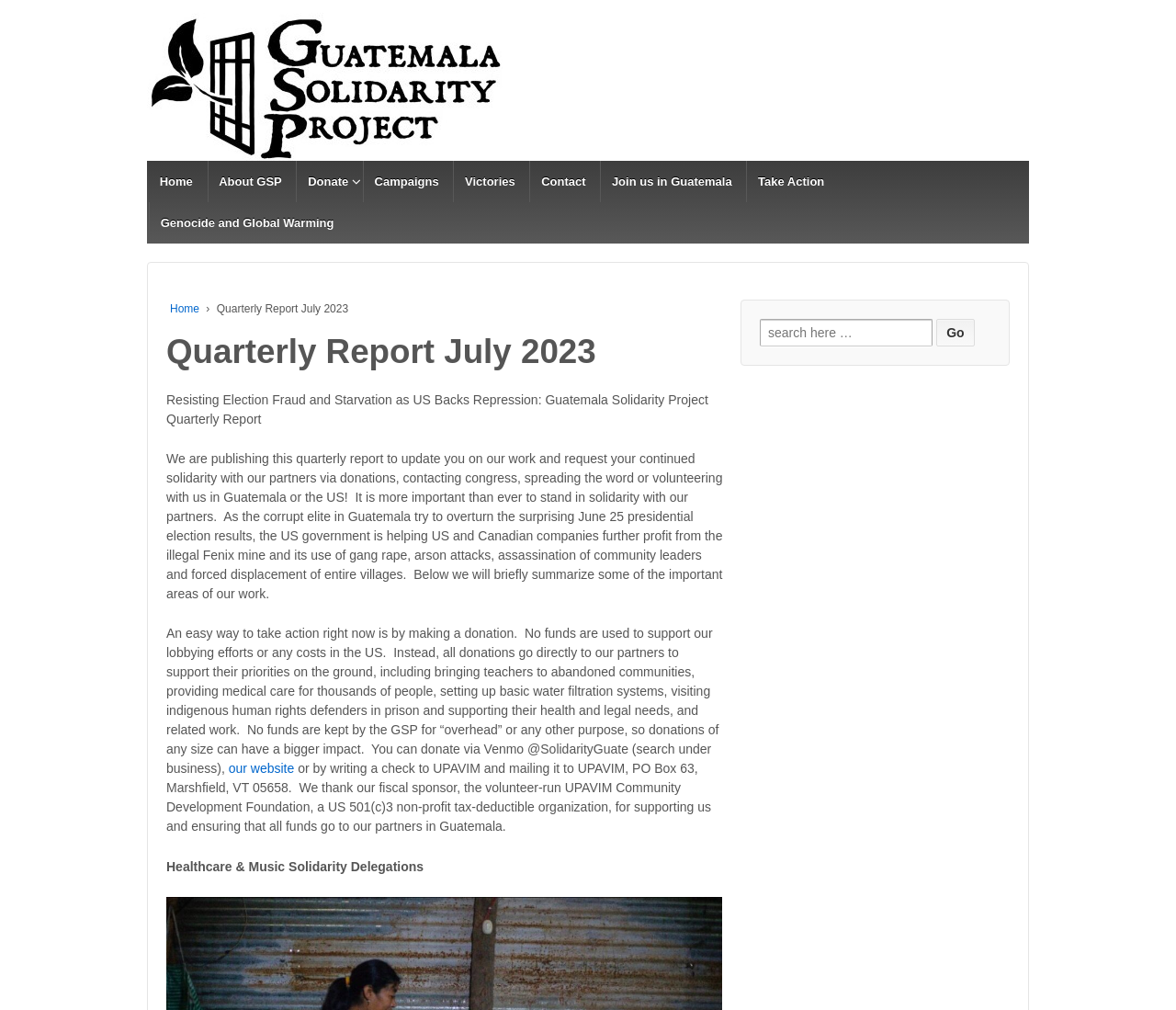Please predict the bounding box coordinates of the element's region where a click is necessary to complete the following instruction: "Click on the 'our website' link". The coordinates should be represented by four float numbers between 0 and 1, i.e., [left, top, right, bottom].

[0.194, 0.754, 0.253, 0.768]